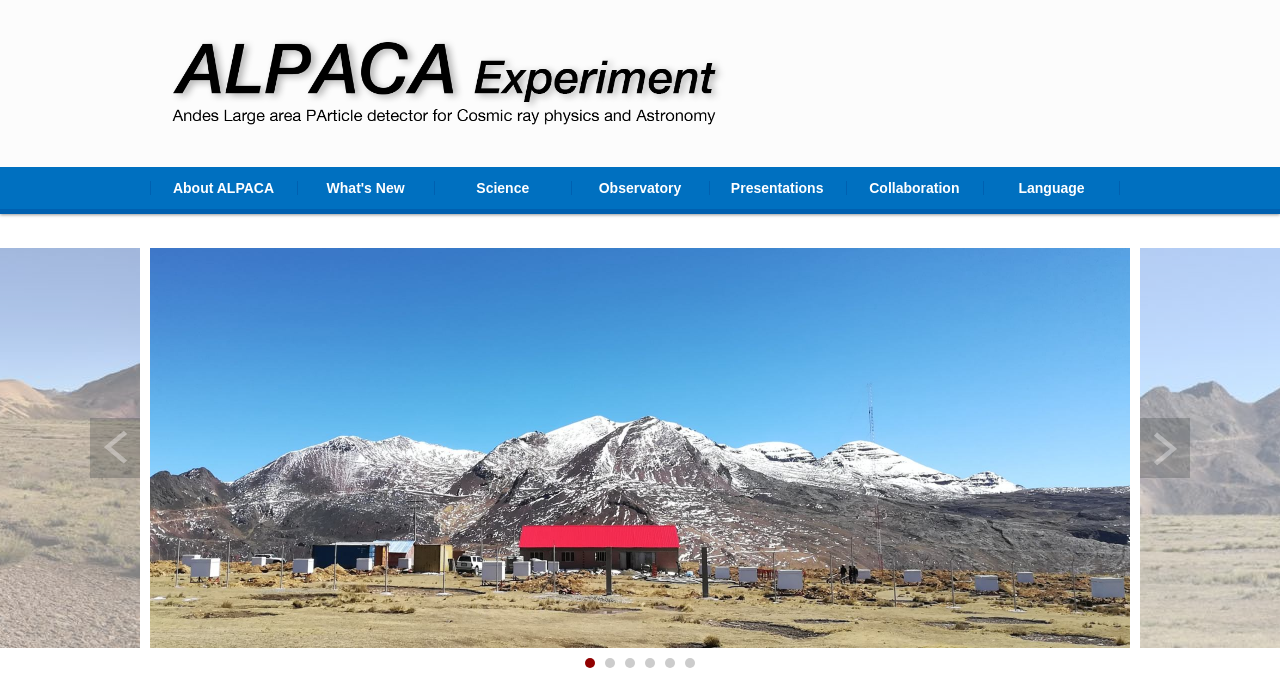Find the bounding box coordinates of the element I should click to carry out the following instruction: "Learn about UHE Gamma-Ray Astronomy".

[0.339, 0.309, 0.5, 0.404]